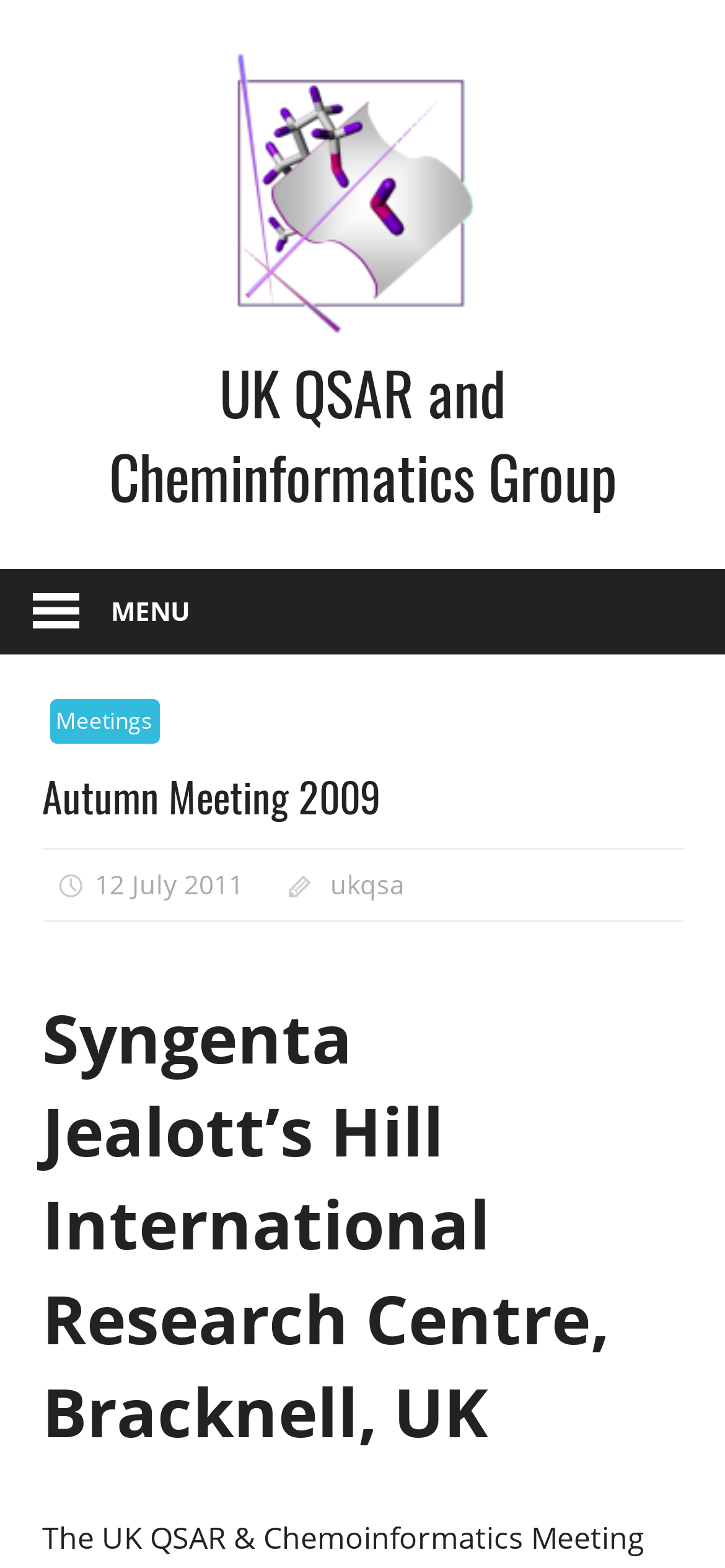How many links are there in the menu?
Please provide a comprehensive answer based on the contents of the image.

I found the answer by looking at the button element with the text 'MENU' and its child link element with the text 'Meetings', which is the only link in the menu.